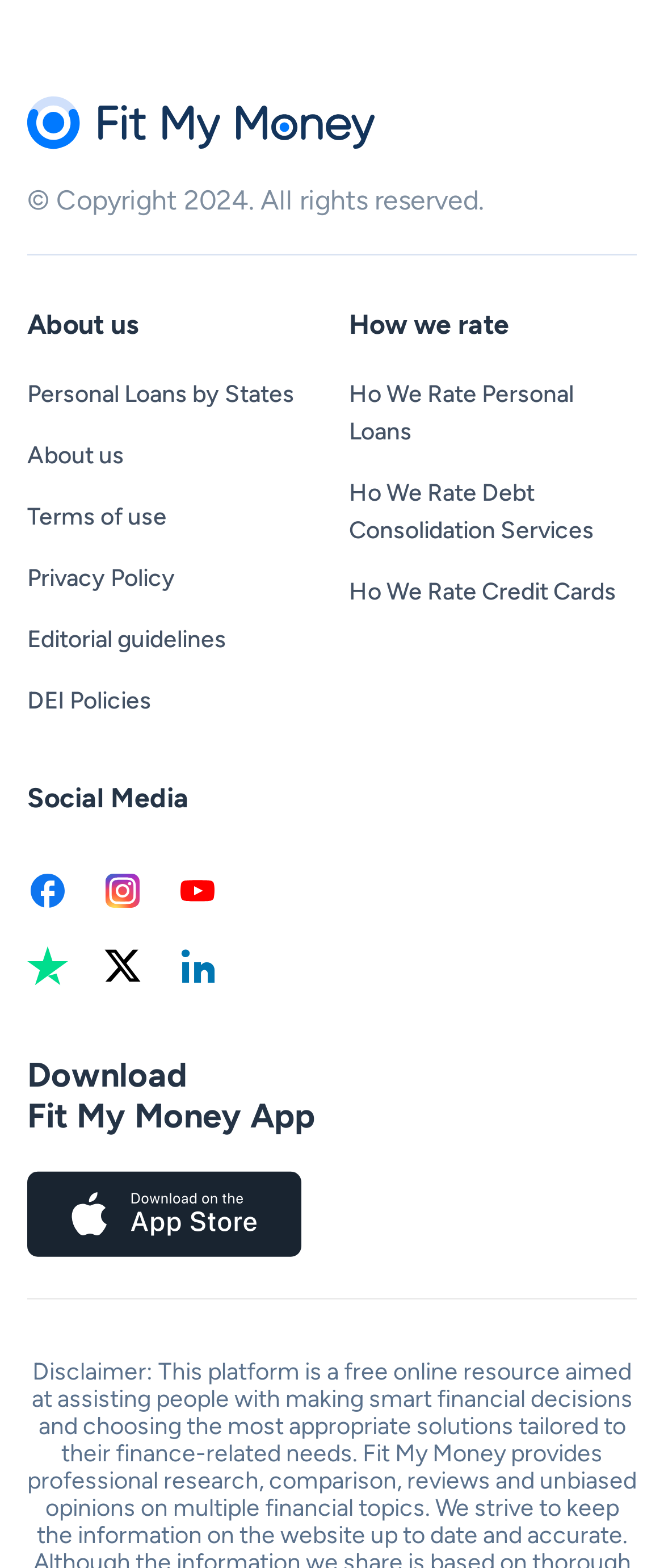Respond to the following query with just one word or a short phrase: 
What is the last link in the footer section?

linkedin FitMyMoney